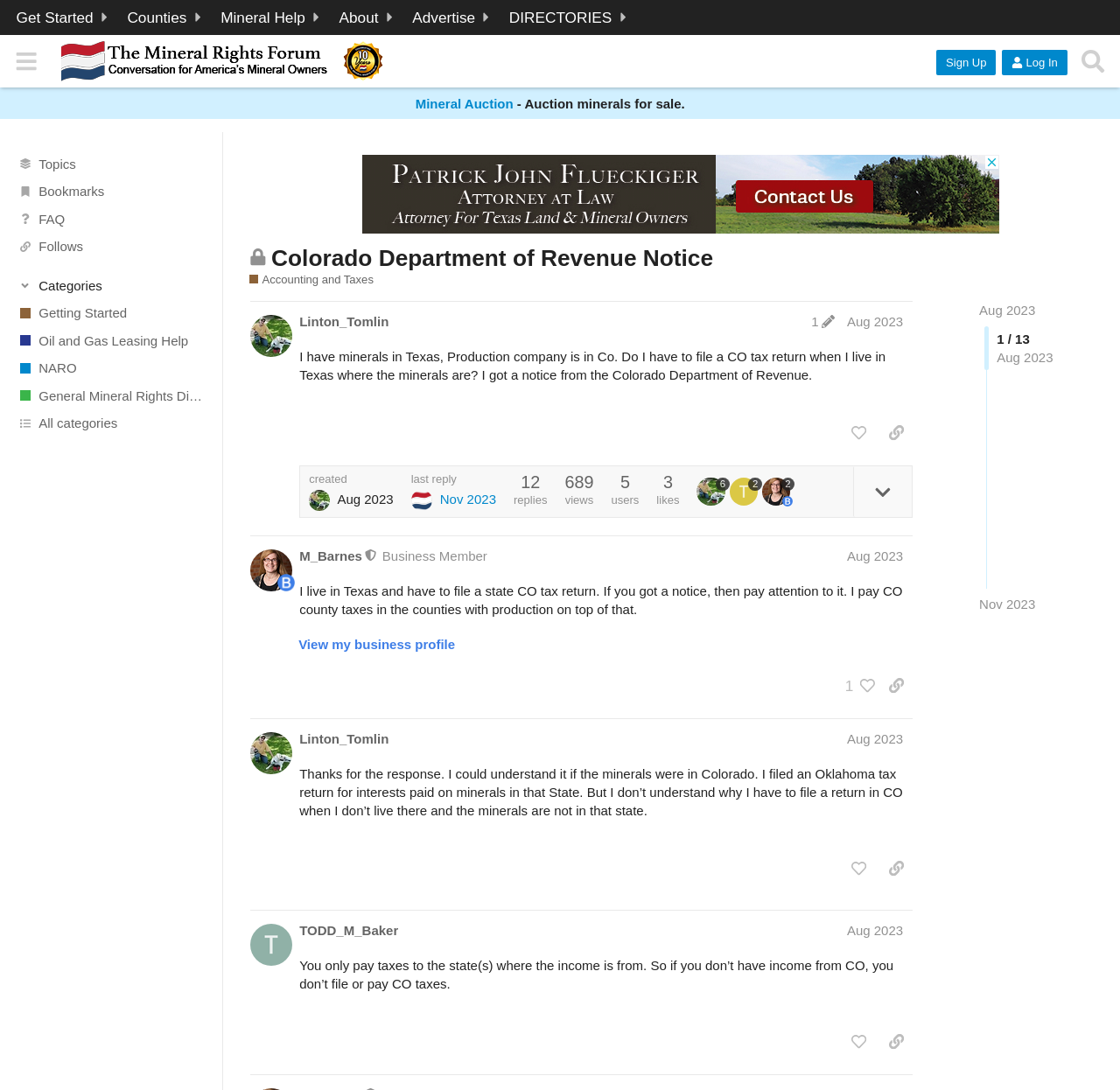Pinpoint the bounding box coordinates of the clickable element to carry out the following instruction: "Click on the 'Sign Up' button."

[0.836, 0.046, 0.889, 0.069]